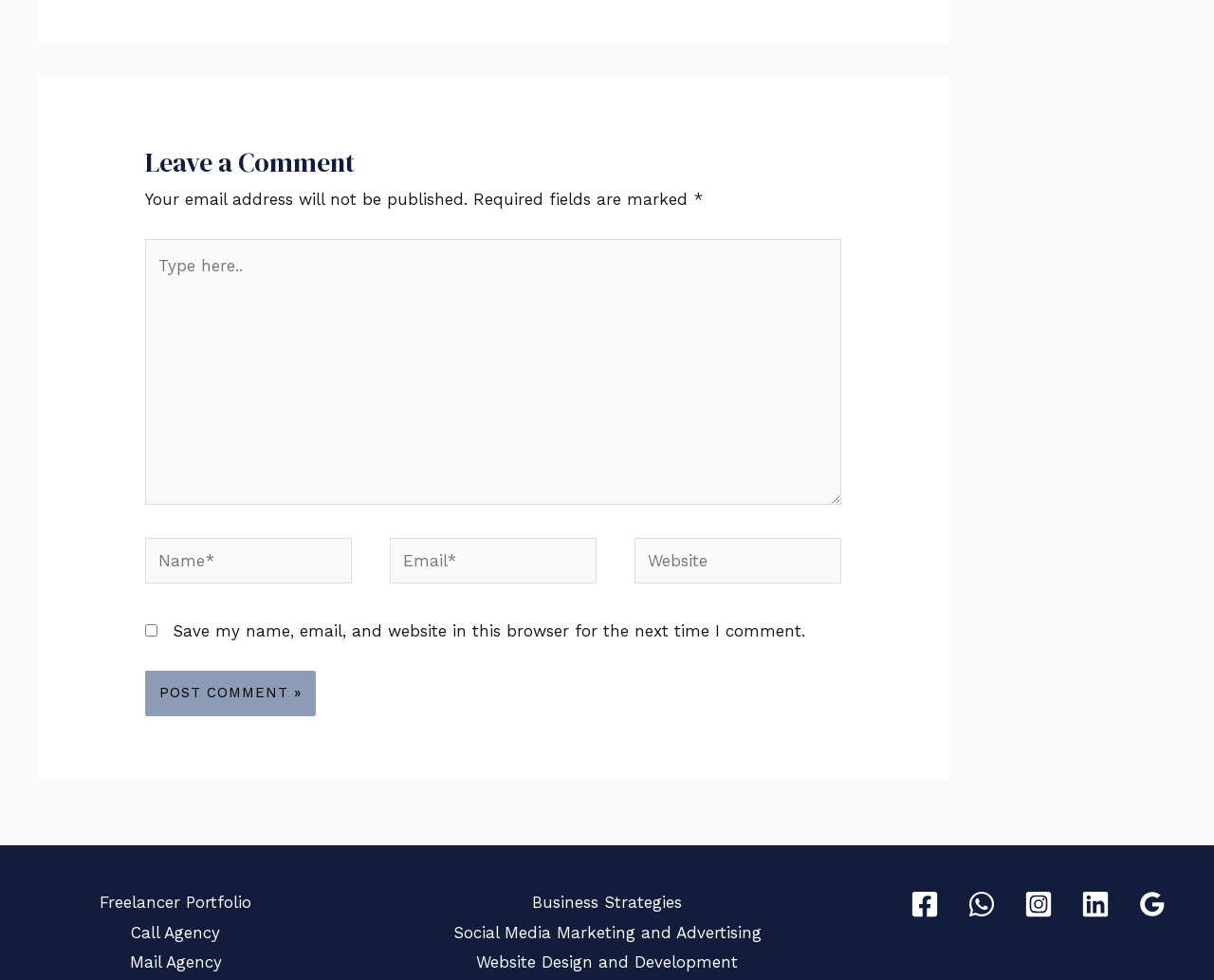Can you show the bounding box coordinates of the region to click on to complete the task described in the instruction: "Visit Freelancer Portfolio"?

[0.082, 0.911, 0.207, 0.93]